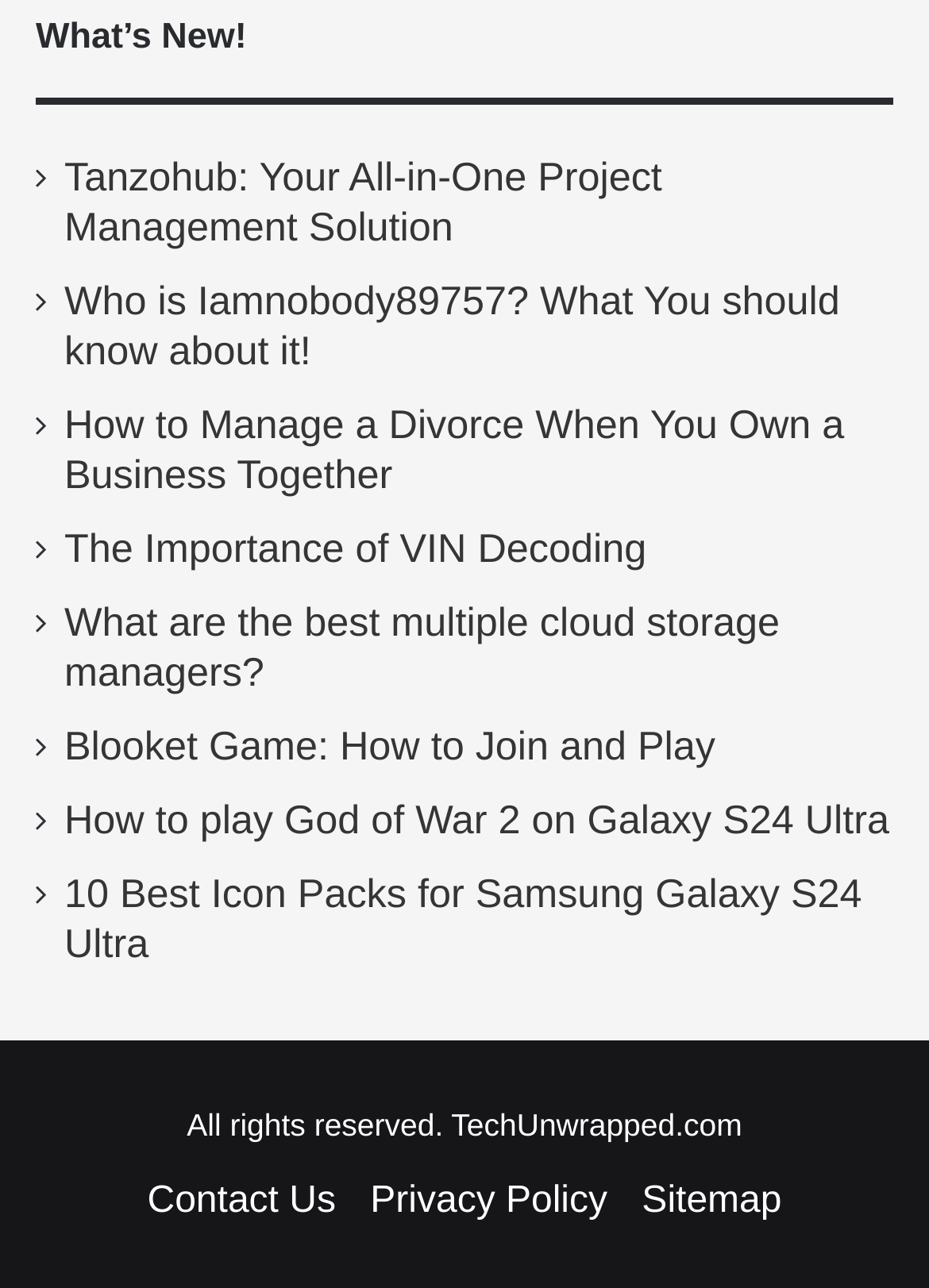Please answer the following question using a single word or phrase: 
What is the copyright information at the bottom of the page?

All rights reserved. TechUnwrapped.com